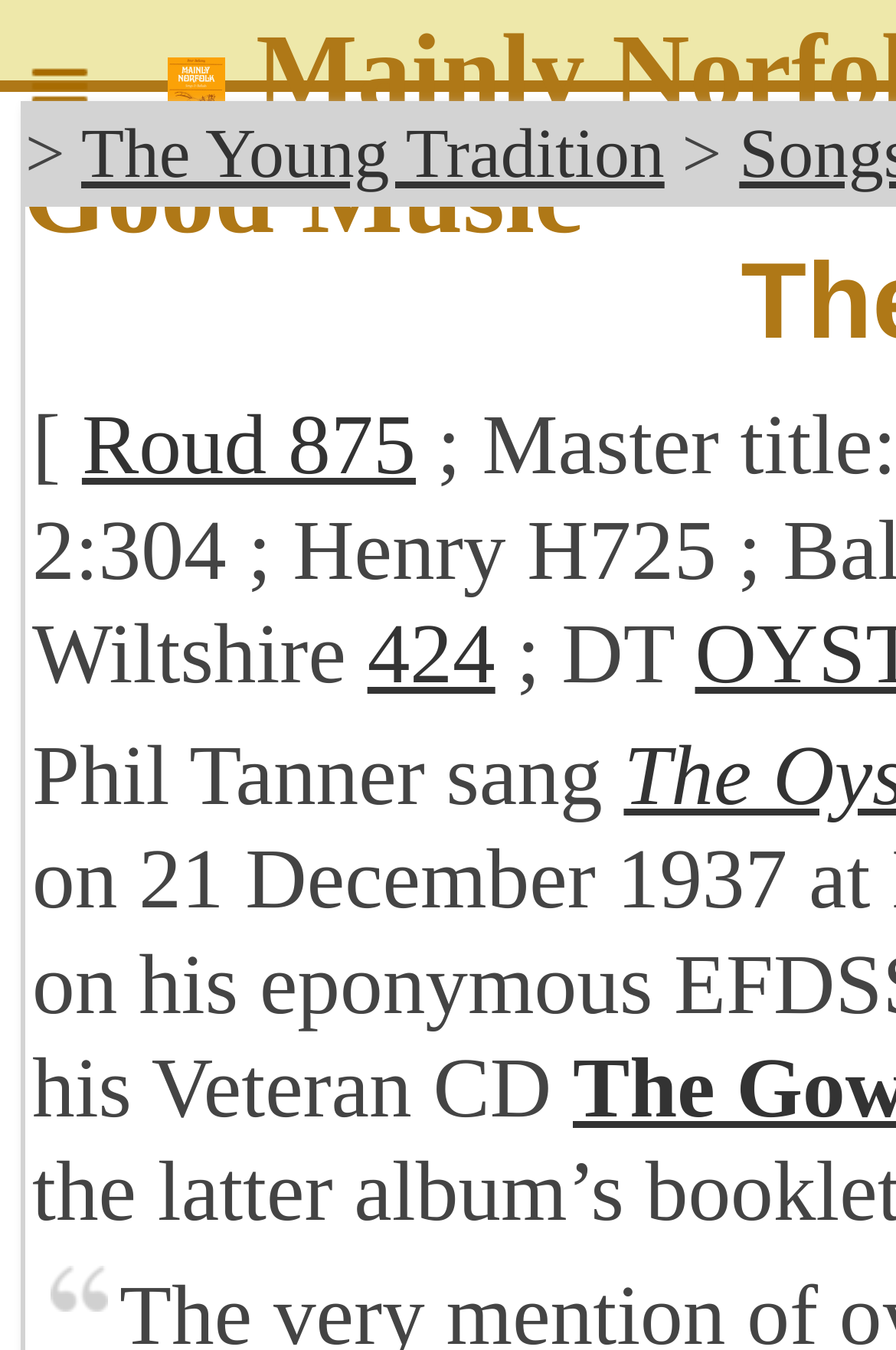What is the name of the website or section?
Look at the image and provide a detailed response to the question.

I found the answer by looking at the link element with the text 'Peter Bellamy: Mainly Norfolk' at coordinates [0.188, 0.061, 0.265, 0.085]. This suggests that the website or section is called Mainly Norfolk.